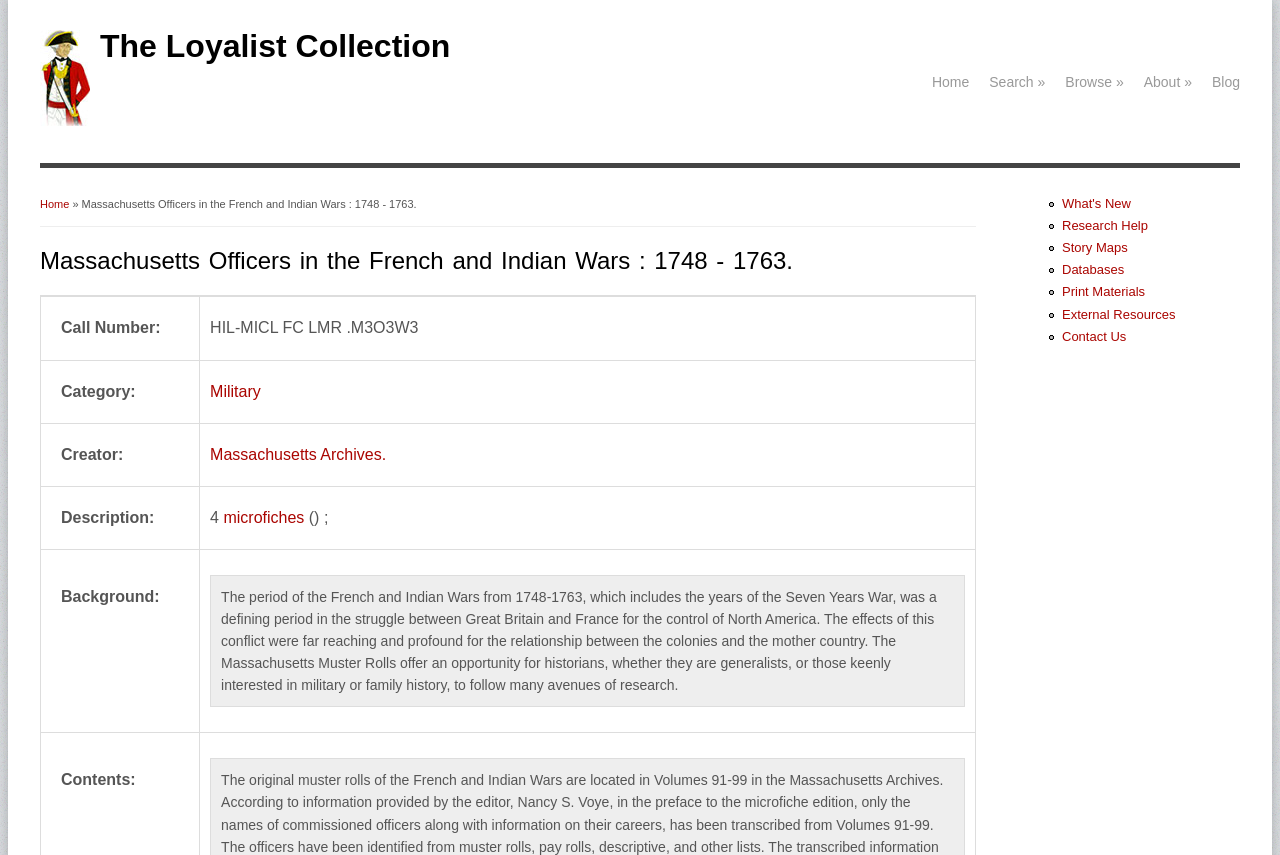Determine the bounding box coordinates of the clickable element necessary to fulfill the instruction: "Search for something". Provide the coordinates as four float numbers within the 0 to 1 range, i.e., [left, top, right, bottom].

[0.765, 0.072, 0.824, 0.119]